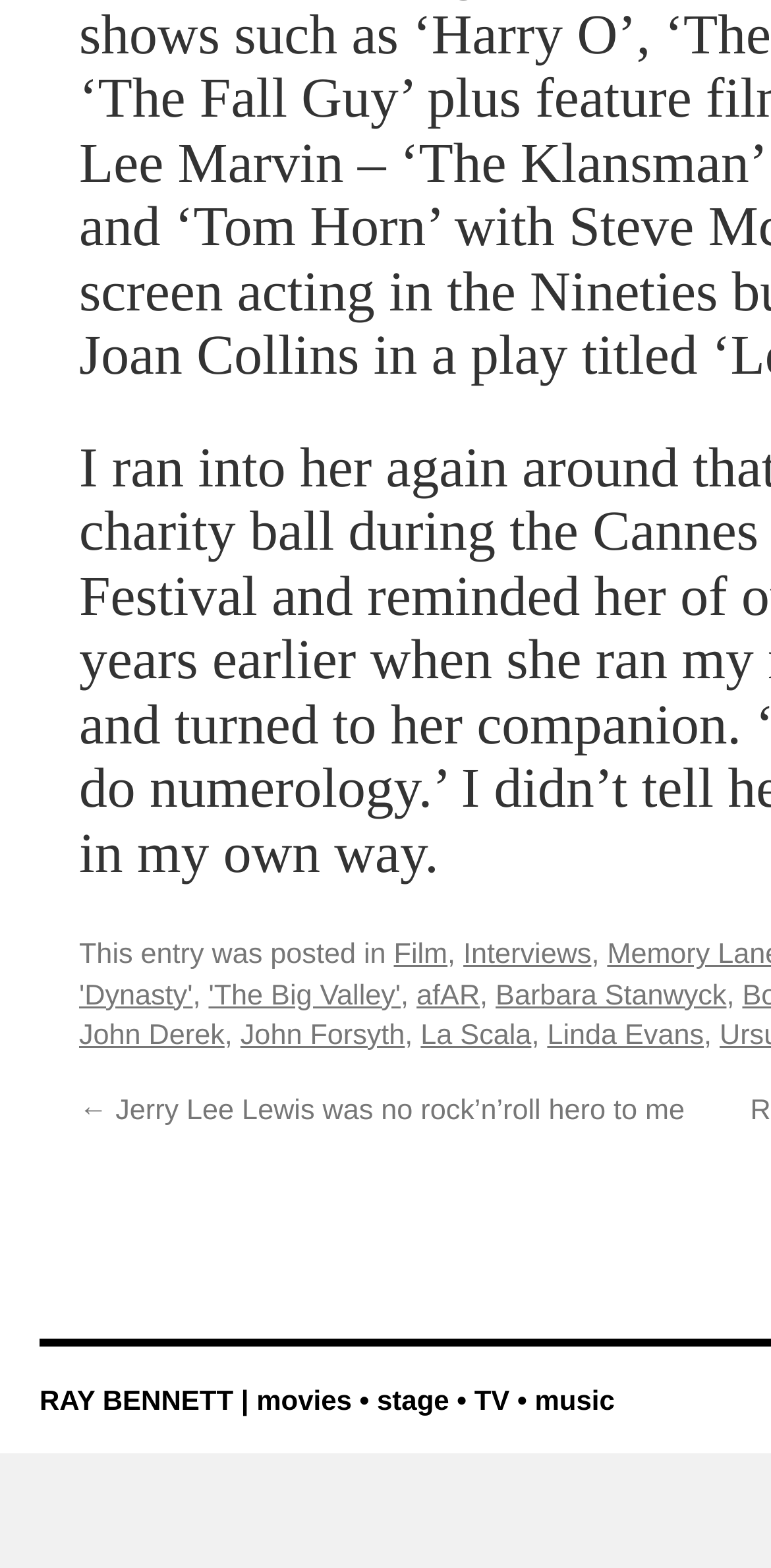Could you indicate the bounding box coordinates of the region to click in order to complete this instruction: "Visit the 'Dynasty' page".

[0.103, 0.625, 0.25, 0.645]